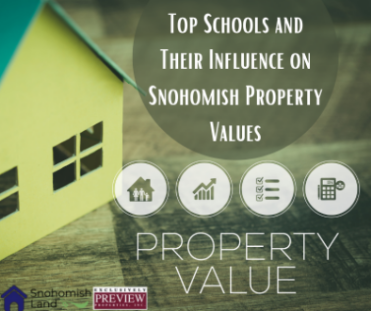What is the central phrase in the image?
Could you give a comprehensive explanation in response to this question?

The phrase 'PROPERTY VALUE' is central to the image, emphasizing the connection between educational institutions and real estate pricing in Snohomish County.